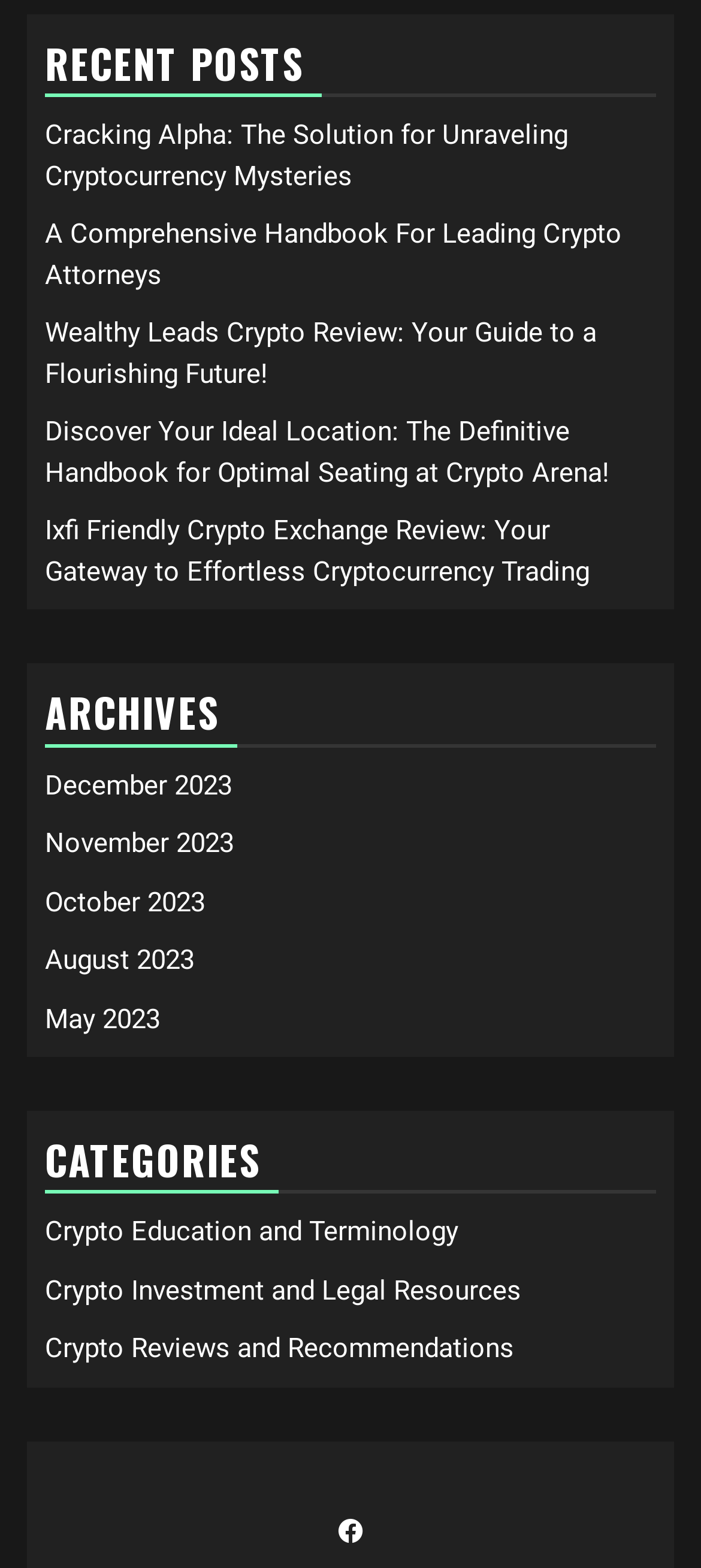Determine the coordinates of the bounding box that should be clicked to complete the instruction: "View recent post 'Cracking Alpha: The Solution for Unraveling Cryptocurrency Mysteries'". The coordinates should be represented by four float numbers between 0 and 1: [left, top, right, bottom].

[0.064, 0.076, 0.81, 0.122]